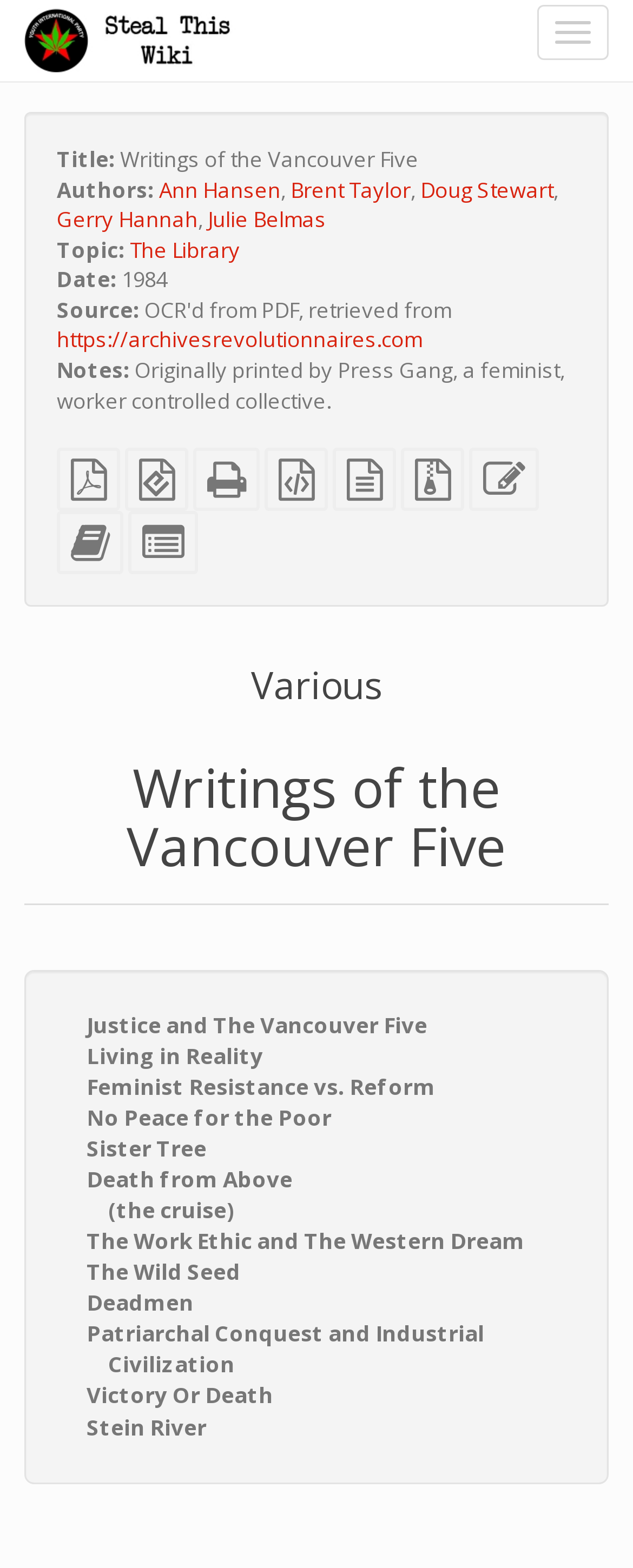Give a concise answer of one word or phrase to the question: 
What is the topic of the writings?

The Library